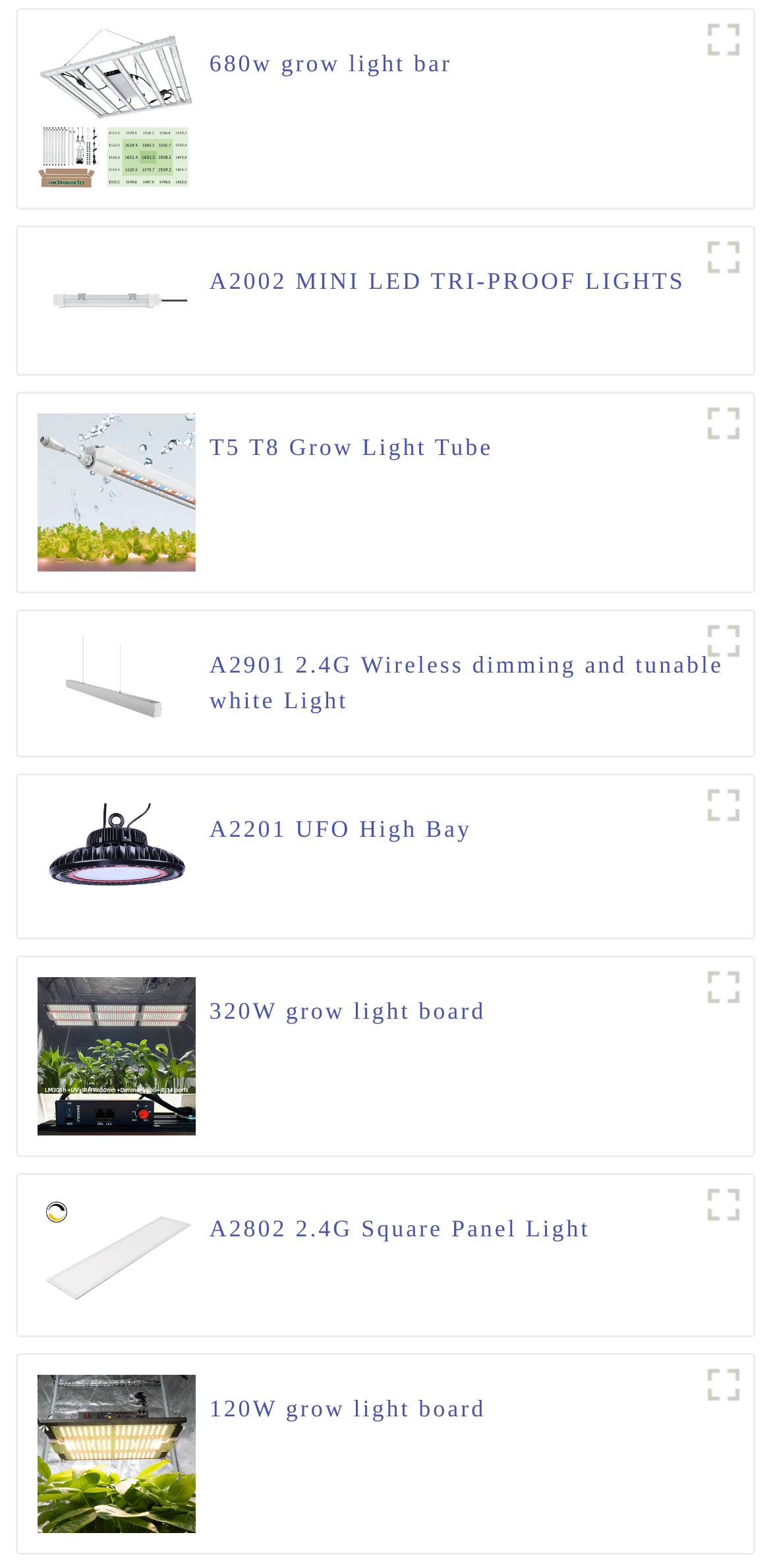Find the bounding box coordinates of the clickable element required to execute the following instruction: "See A2201 UFO High Bay details". Provide the coordinates as four float numbers between 0 and 1, i.e., [left, top, right, bottom].

[0.272, 0.517, 0.612, 0.563]